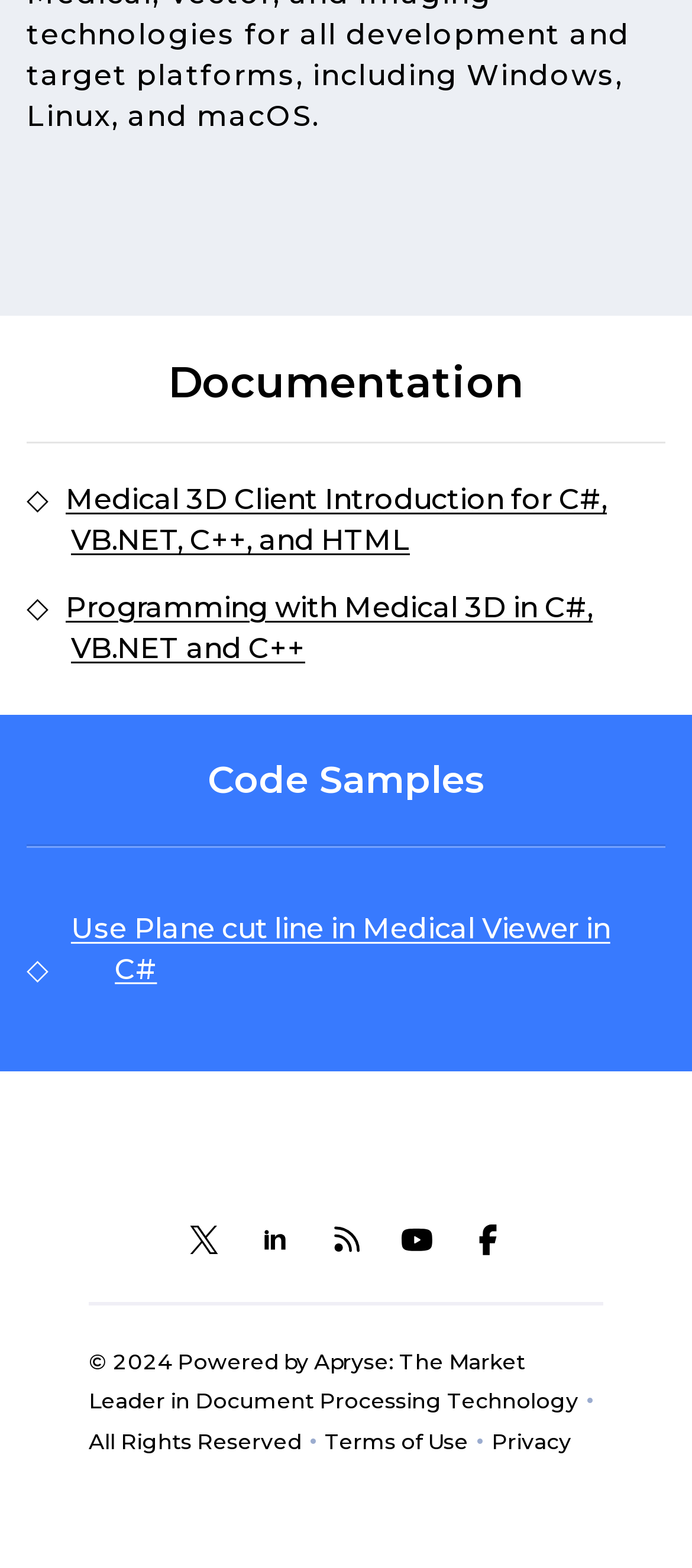Give the bounding box coordinates for the element described as: "SITEMAP".

None